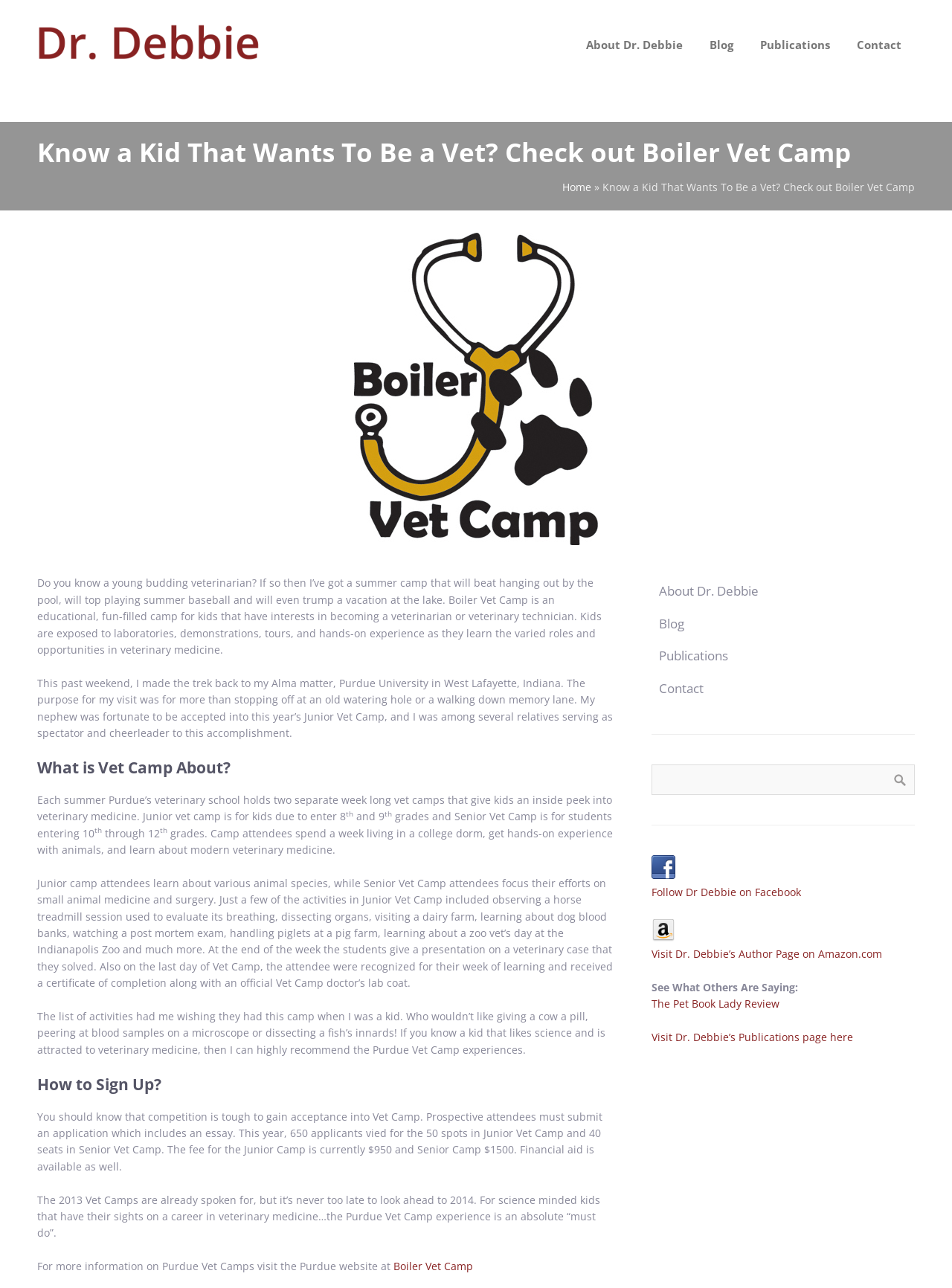Please specify the bounding box coordinates of the clickable region necessary for completing the following instruction: "Search for something". The coordinates must consist of four float numbers between 0 and 1, i.e., [left, top, right, bottom].

[0.684, 0.594, 0.961, 0.617]